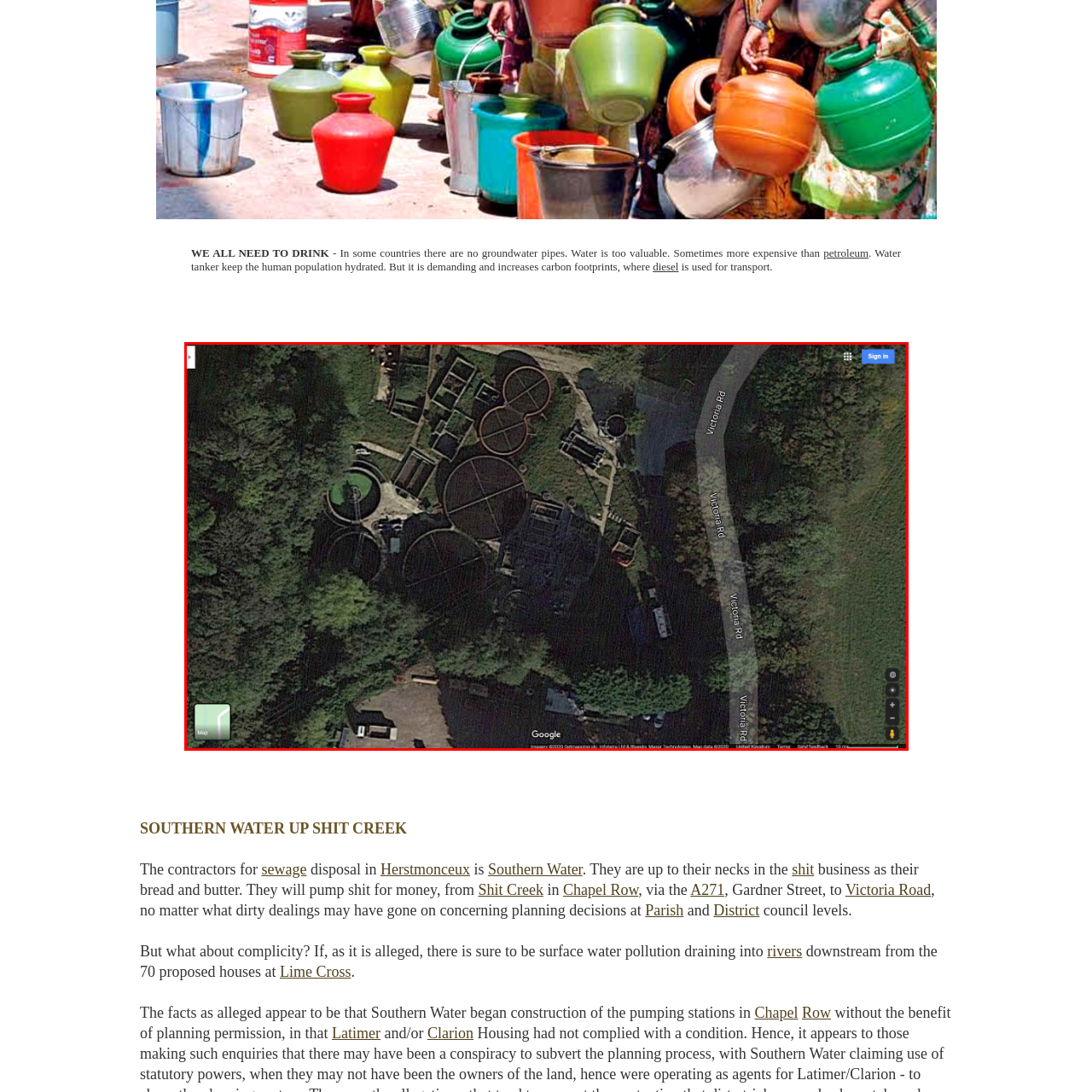What is the purpose of the circular and rectangular tanks?
Inspect the image enclosed by the red bounding box and provide a detailed and comprehensive answer to the question.

The caption describes the circular and rectangular tanks as typical features of a water treatment plant, and states that they are used for the purification and management of water. This suggests that the tanks play a crucial role in the water treatment process, and are essential for providing clean water to the community.